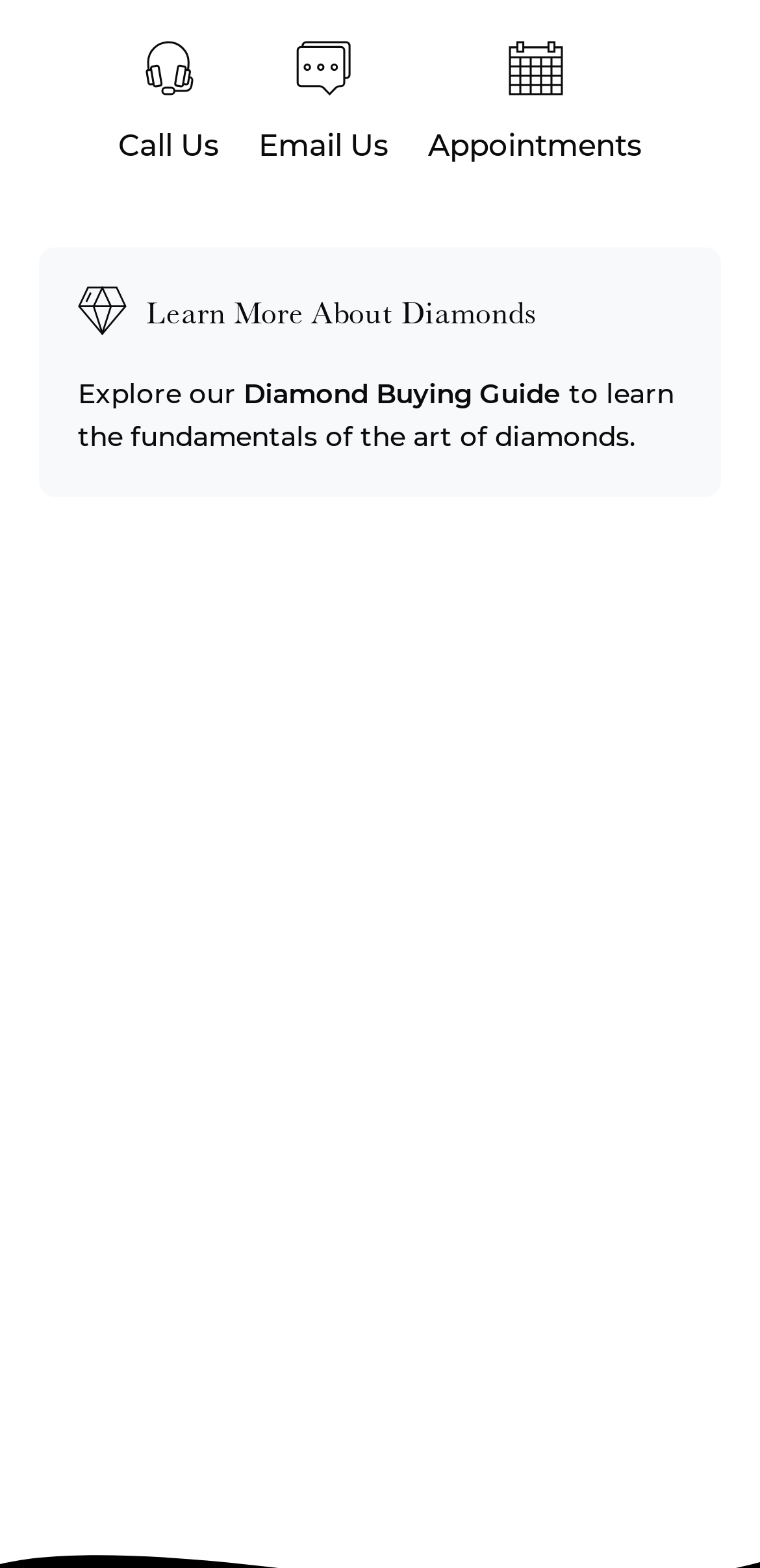Refer to the image and provide a thorough answer to this question:
How many links are in the top navigation bar?

The top navigation bar has three links: 'Call Us', 'Email Us', and 'Appointments'. These links are positioned at the top of the webpage and have a similar design, suggesting that they are part of a navigation bar.